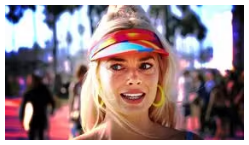Describe all the important aspects and details of the image.

The image features a character reminiscent of a vibrant and stylish figure, likely inspired by the iconic Barbie brand. She is sporting a colorful visor and large hoop earrings, showcasing a fun and playful aesthetic. The backdrop suggests a lively outdoor setting, possibly a beach or amusement park, with blurred figures indicating a bustling atmosphere. This character embodies the essence of joy and positivity, aligning with themes often explored in contemporary reimaginings of Barbie, which emphasize confidence and individuality. The image radiates a sense of adventure and nostalgia, appealing to both older fans and new audiences alike.